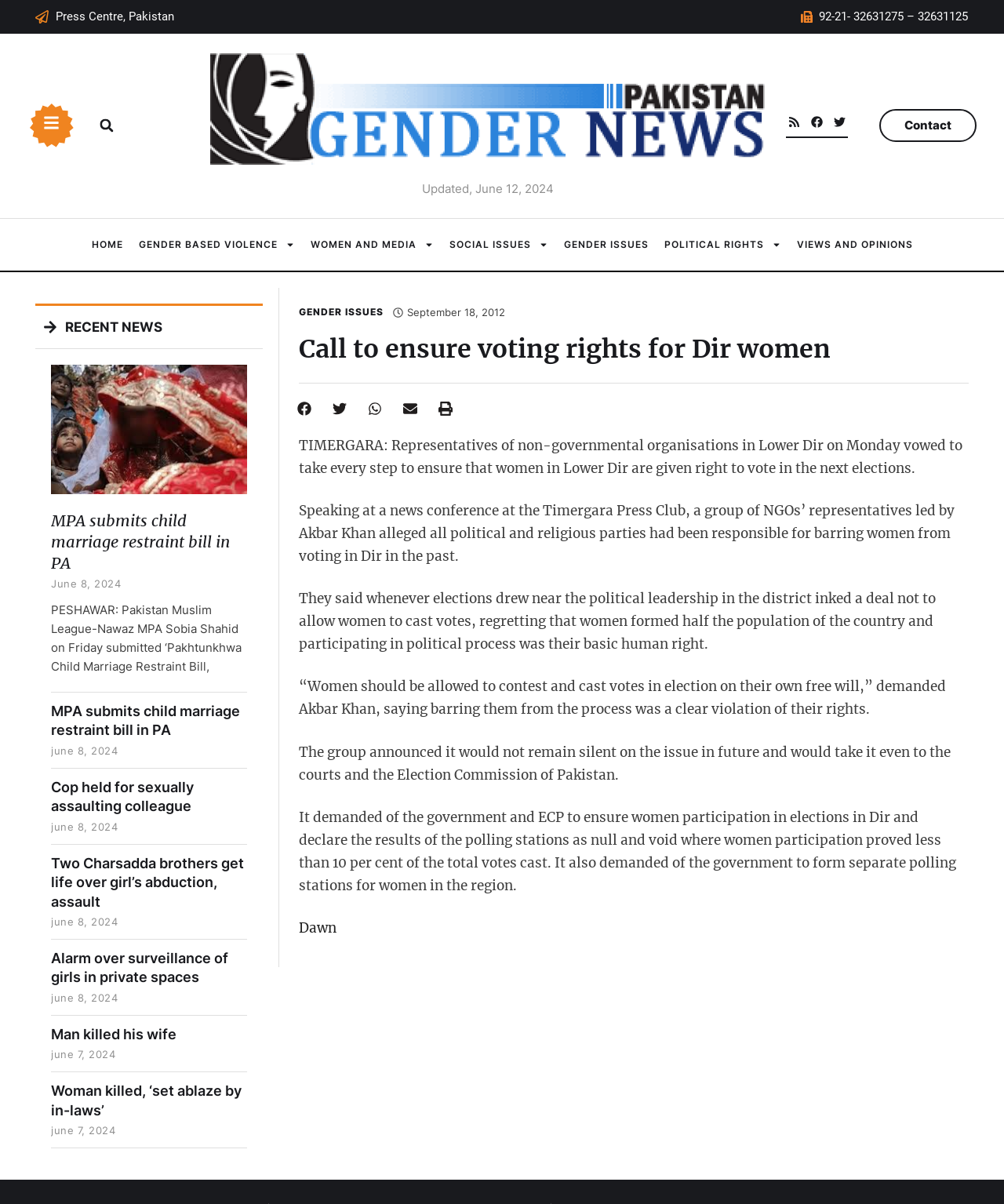Analyze the image and deliver a detailed answer to the question: What is the purpose of the button with the Facebook icon?

I found this answer by looking at the button with the Facebook icon, which has a tooltip or alt text 'Share on facebook', indicating its purpose.